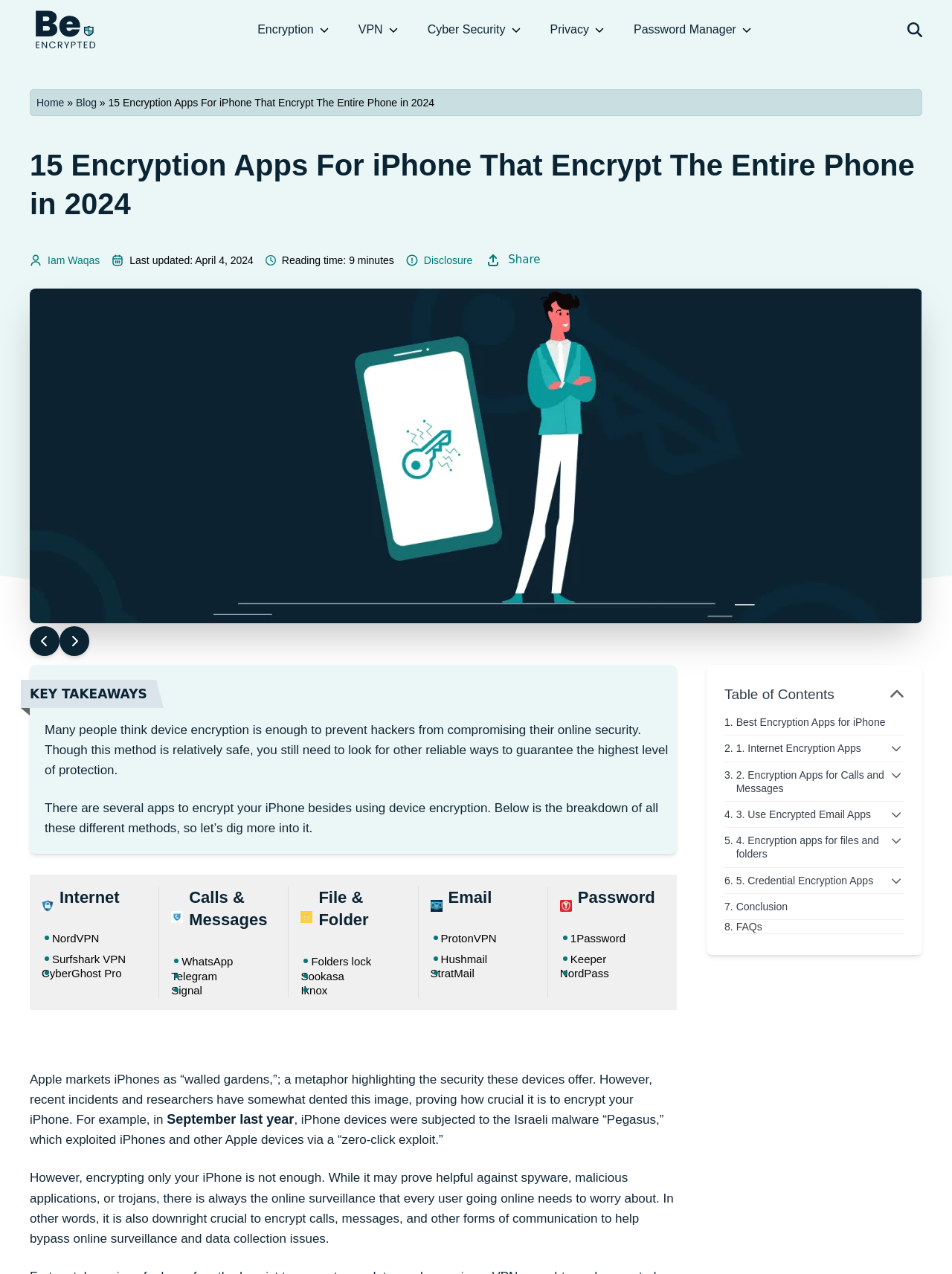Please answer the following question using a single word or phrase: 
What type of encryption is mentioned in the webpage?

Internet, Calls & Messages, File & Folder, Email, Password